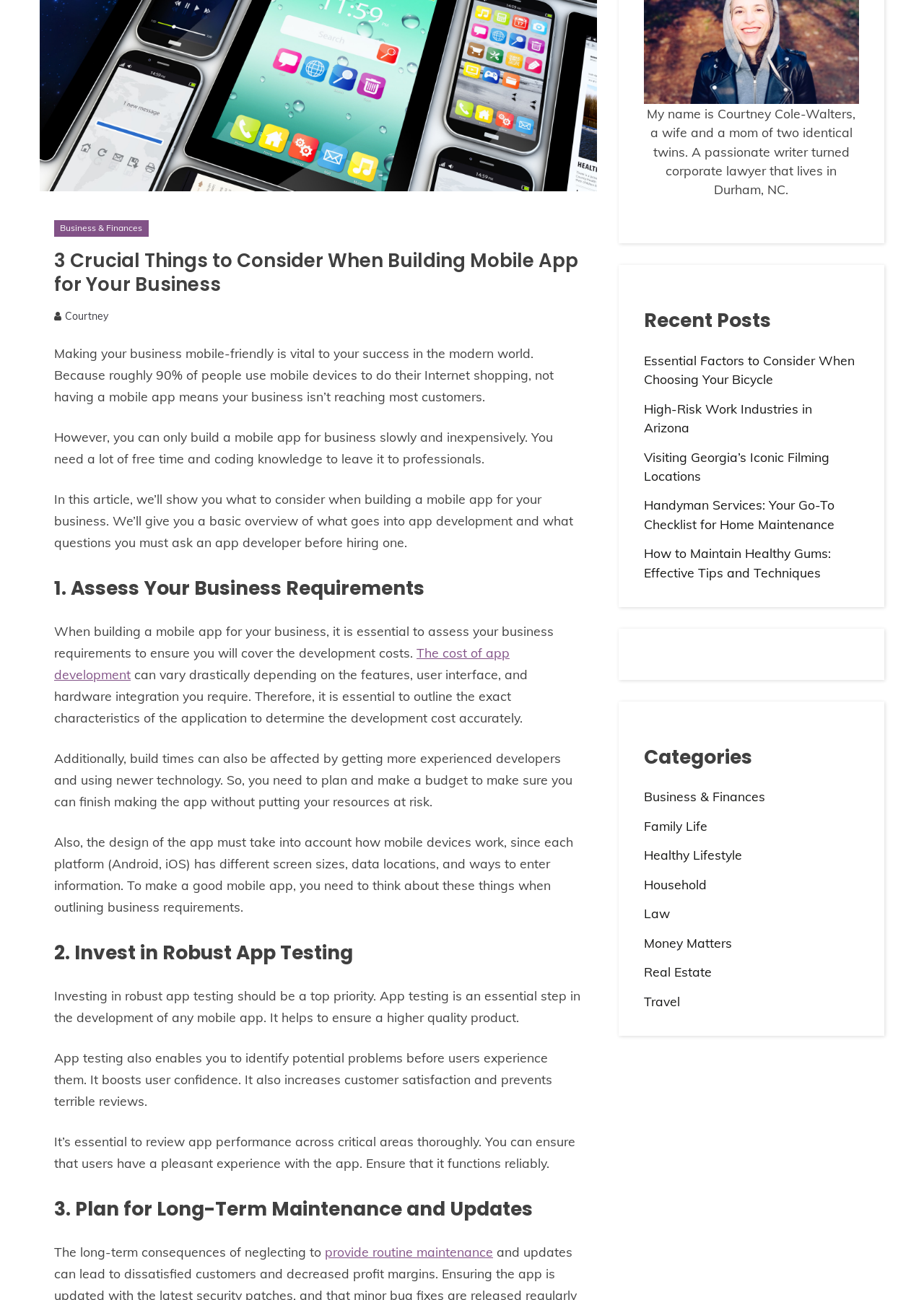Identify the bounding box for the UI element described as: "Gadgets". The coordinates should be four float numbers between 0 and 1, i.e., [left, top, right, bottom].

None